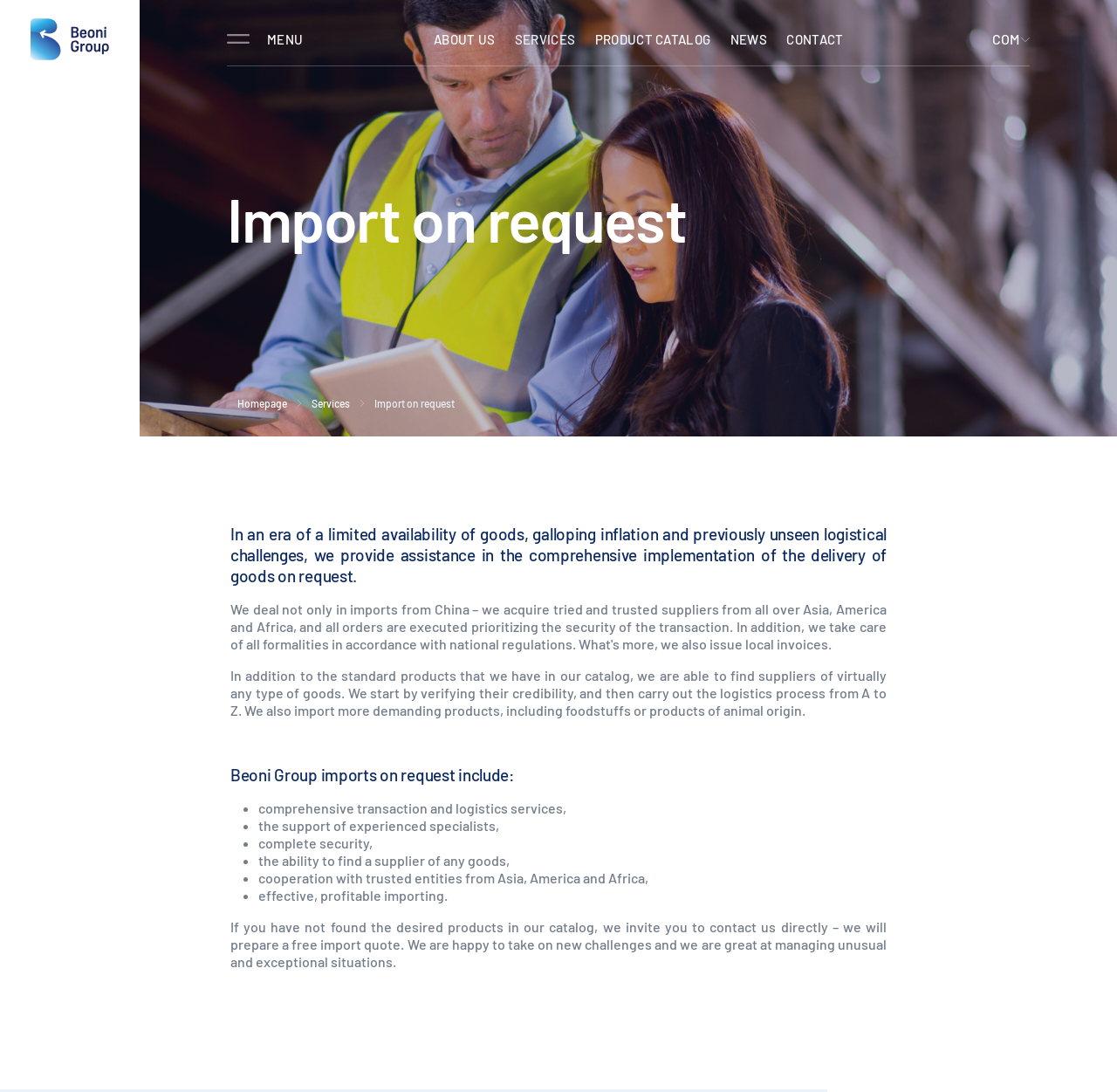Find the bounding box coordinates of the clickable area that will achieve the following instruction: "Go to the ABOUT US page".

[0.379, 0.02, 0.452, 0.052]